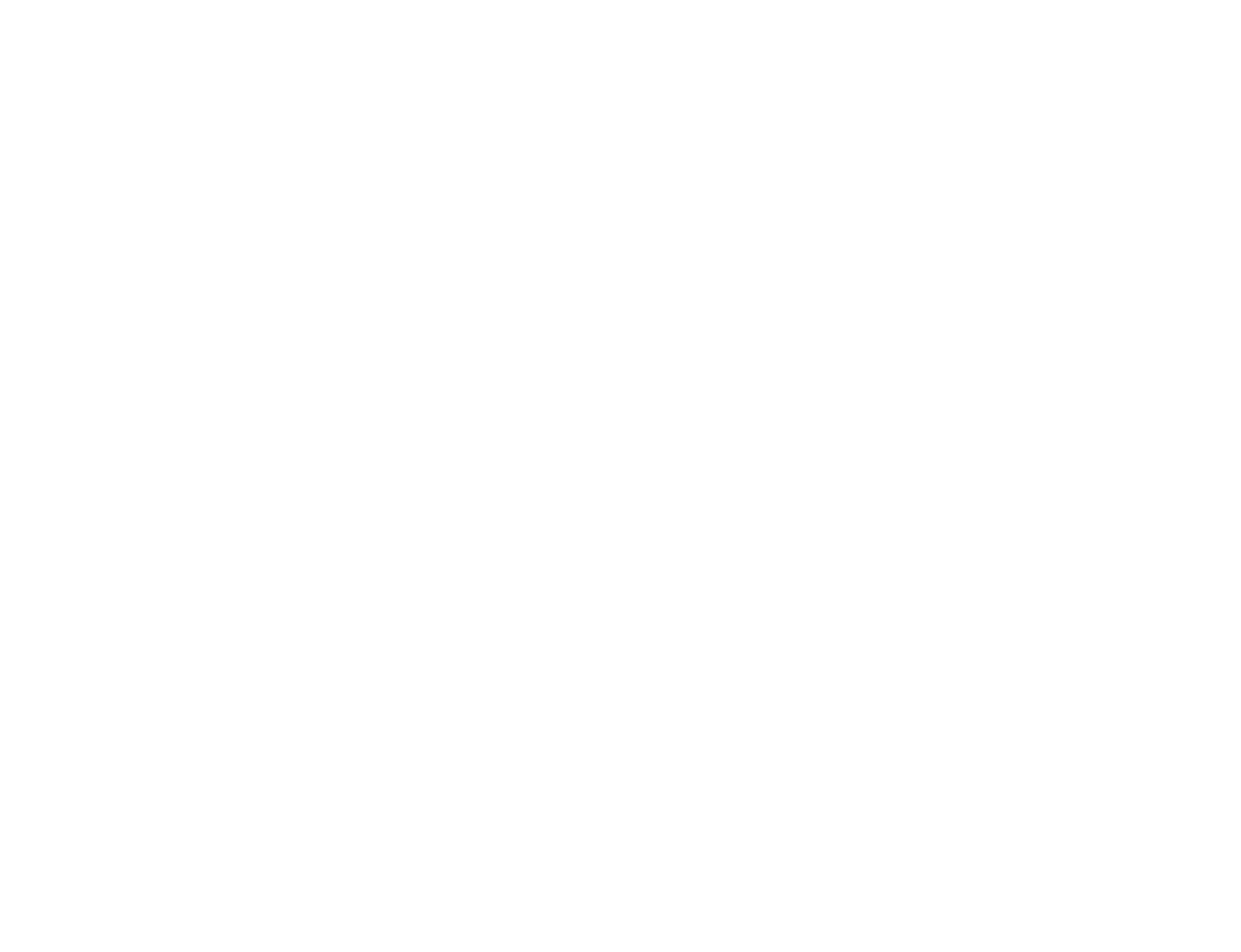How many social media links are there?
Refer to the image and provide a thorough answer to the question.

There are 5 social media links, which are LinkedIn, Twitter, Instagram, Youtube, and Pinterest, located at the top of the webpage.